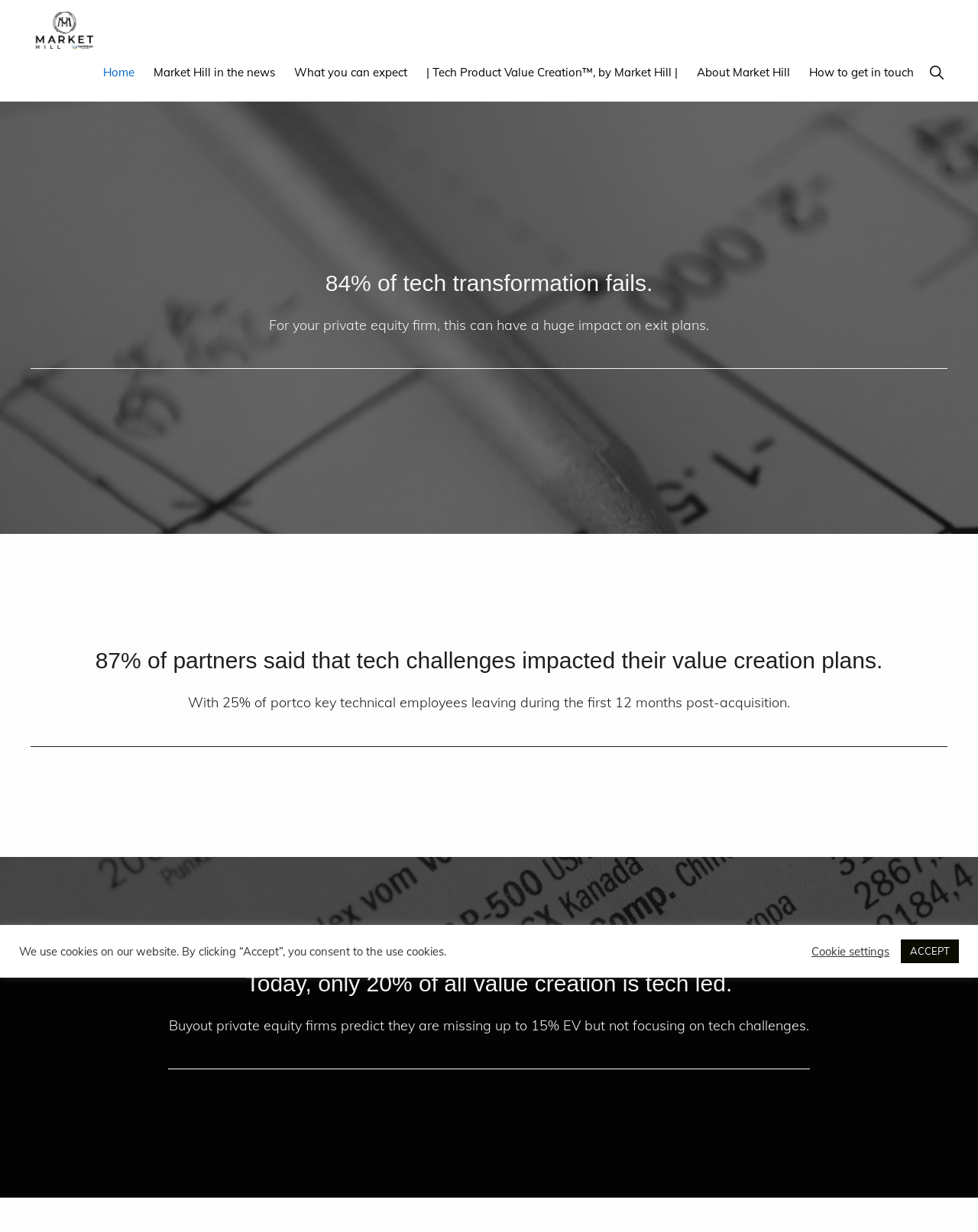Analyze and describe the webpage in a detailed narrative.

The webpage appears to be the homepage of Market Hill, a company that specializes in solving complex technology problems. At the top-left corner, there is a logo of Market Hill, accompanied by a text "MARKET HILL | A NORTHDOOR GROUP COMPANY |" and a tagline "Working on big, expensive, complicated technology problems." 

Below the logo, there is a main navigation menu with links to "Home", "Market Hill in the news", "What you can expect", "Tech Product Value Creation", "About Market Hill", and "How to get in touch". On the right side of the navigation menu, there is a search button.

The main content of the page is divided into several sections. The first section has a heading "84% of tech transformation fails" and a paragraph of text discussing the impact of tech challenges on private equity firms. This section is separated from the next section by a horizontal line.

The second section has a heading "87% of partners said that tech challenges impacted their value creation plans" and another paragraph of text discussing the challenges faced by portco key technical employees. This section is also separated from the next section by a horizontal line.

The third section has a heading "Today, only 20% of all value creation is tech led" and a paragraph of text discussing the prediction of buyout private equity firms about missing up to 15% EV due to not focusing on tech challenges. This section is also separated from the next section by a horizontal line.

At the bottom of the page, there is a footer section with a copyright notice, a link to the company's privacy policy, and a notification about the use of cookies on the website. There are also buttons to adjust cookie settings and to accept the use of cookies.